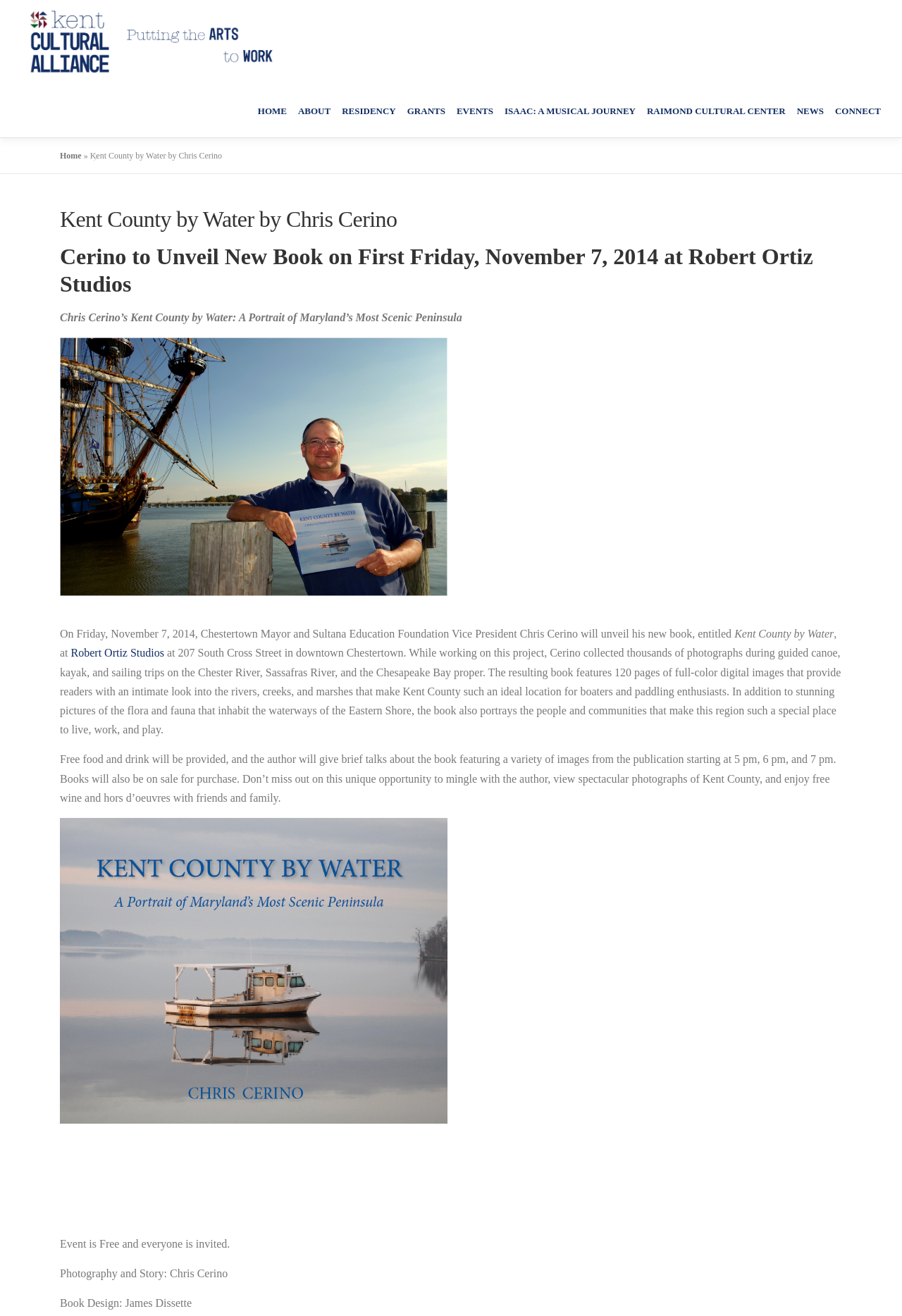Please locate the bounding box coordinates of the region I need to click to follow this instruction: "Visit the 'Robert Ortiz Studios' website".

[0.079, 0.492, 0.182, 0.501]